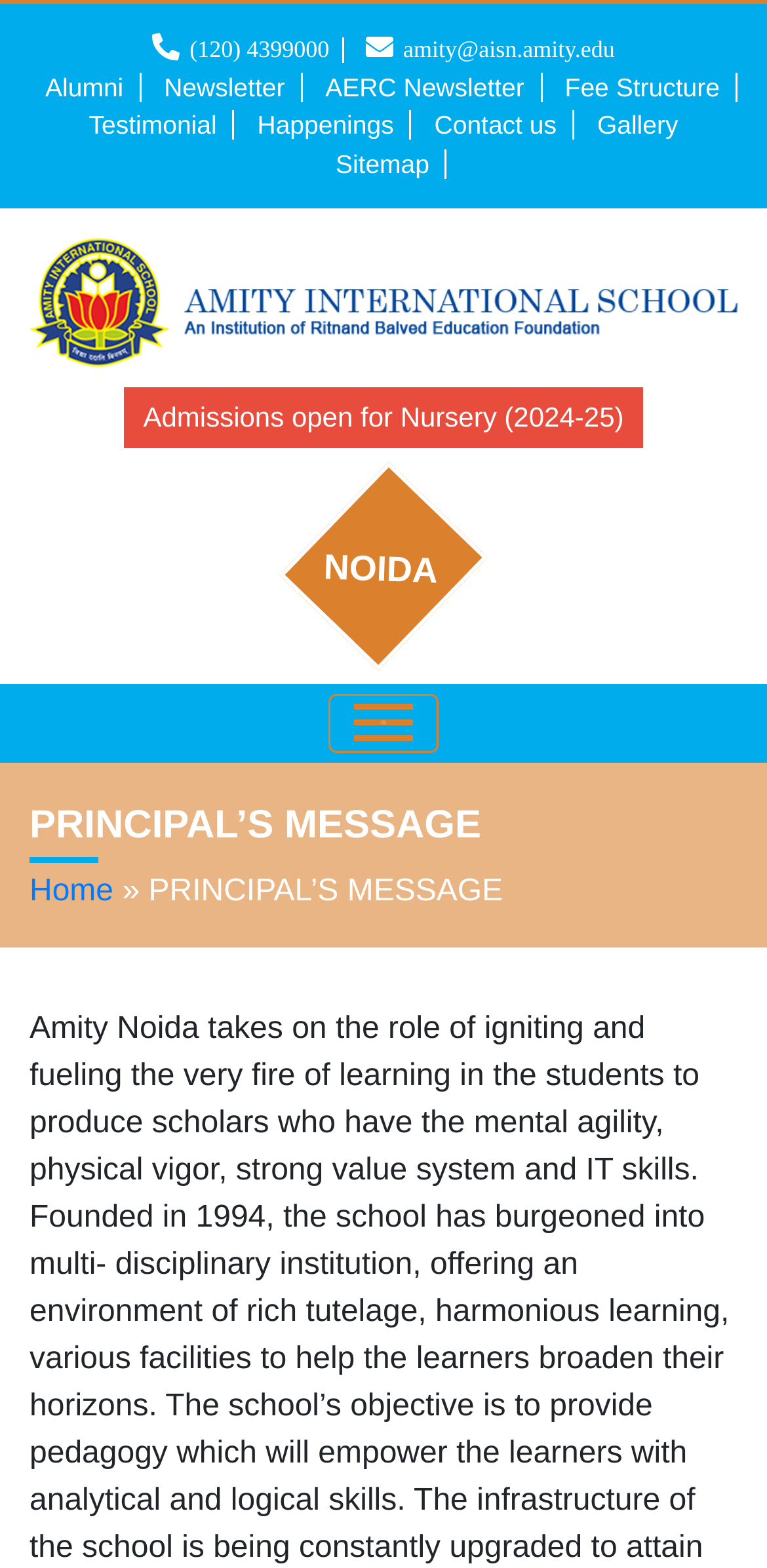Please identify the bounding box coordinates of the element that needs to be clicked to perform the following instruction: "Check the Fee Structure".

[0.724, 0.039, 0.951, 0.071]